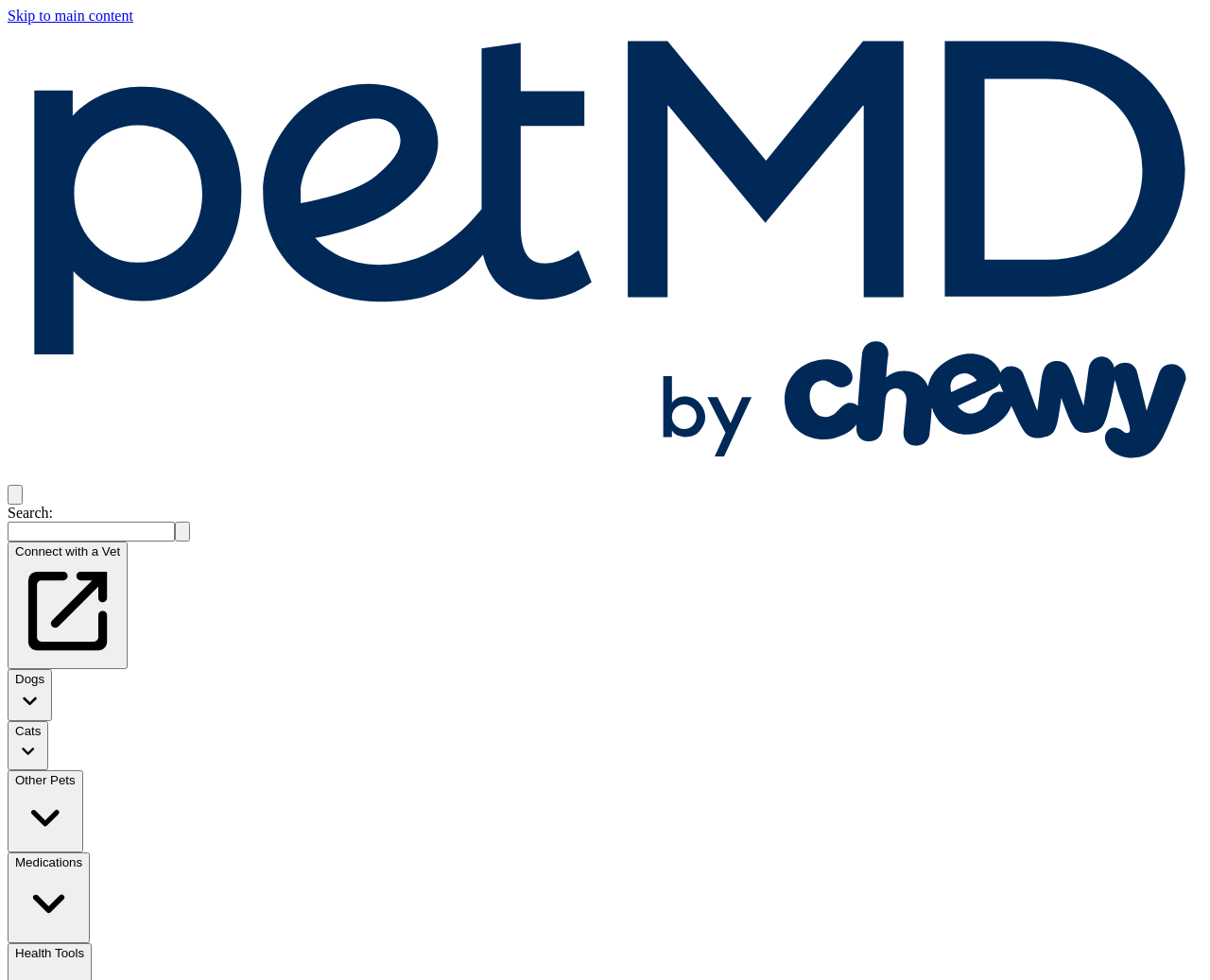Determine the coordinates of the bounding box that should be clicked to complete the instruction: "Type in the search box". The coordinates should be represented by four float numbers between 0 and 1: [left, top, right, bottom].

[0.006, 0.532, 0.145, 0.553]